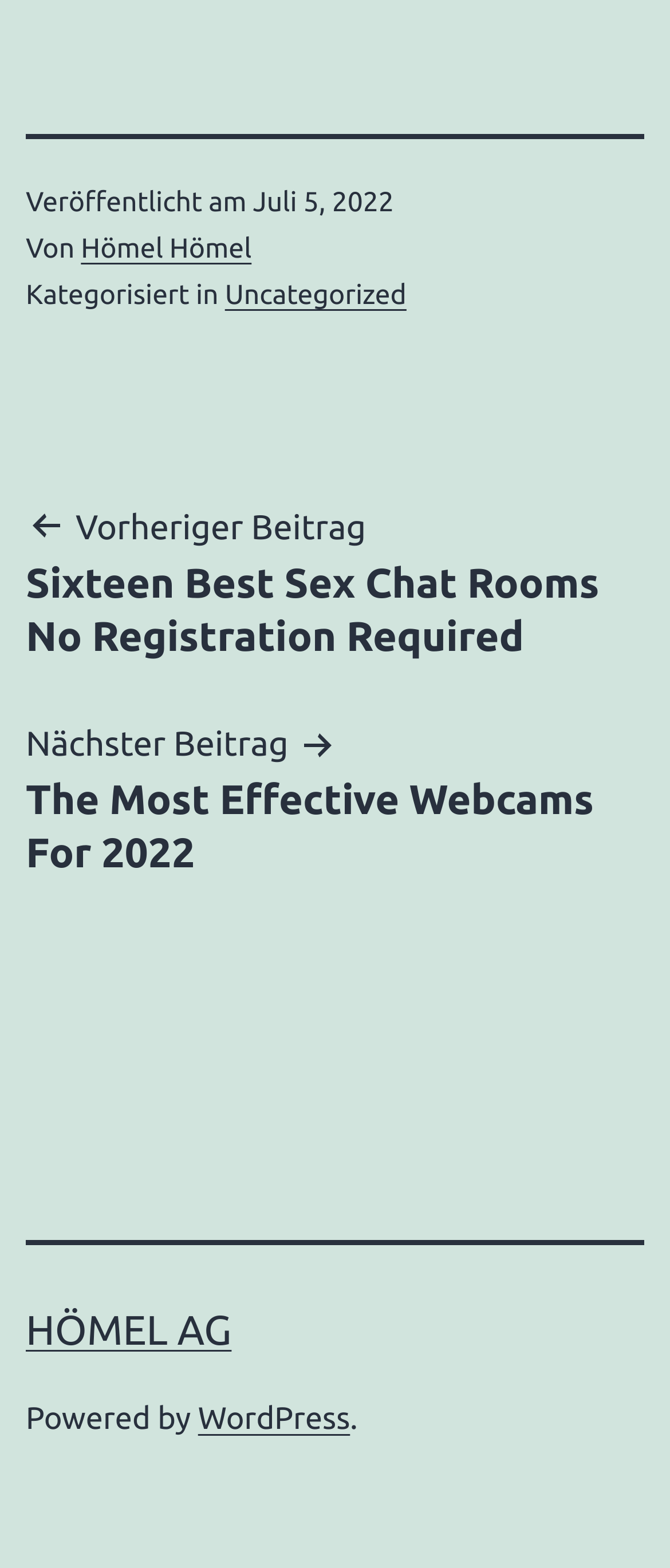Identify the bounding box of the HTML element described here: "Hömel Hömel". Provide the coordinates as four float numbers between 0 and 1: [left, top, right, bottom].

[0.121, 0.149, 0.375, 0.169]